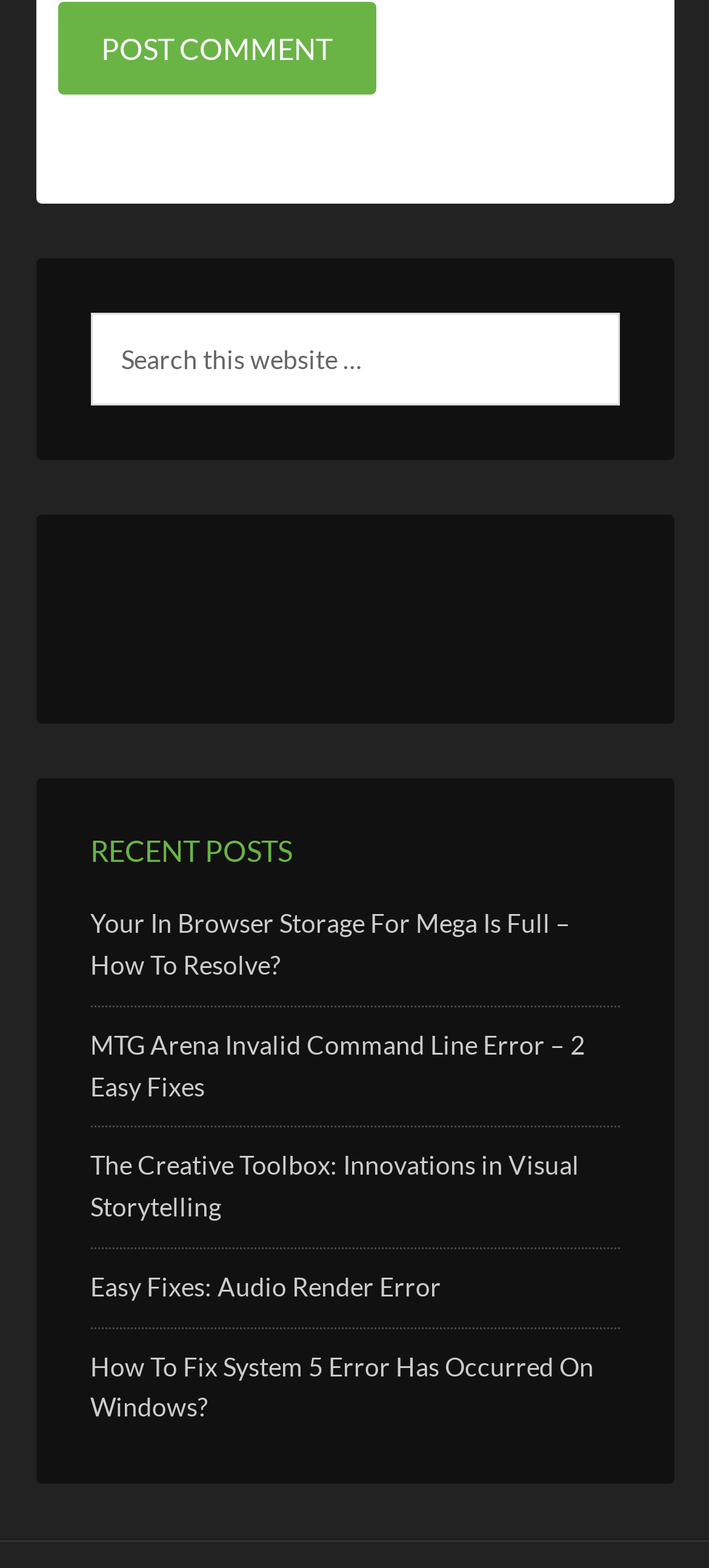Using the provided description name="submit" value="Post Comment", find the bounding box coordinates for the UI element. Provide the coordinates in (top-left x, top-left y, bottom-right x, bottom-right y) format, ensuring all values are between 0 and 1.

[0.081, 0.002, 0.529, 0.061]